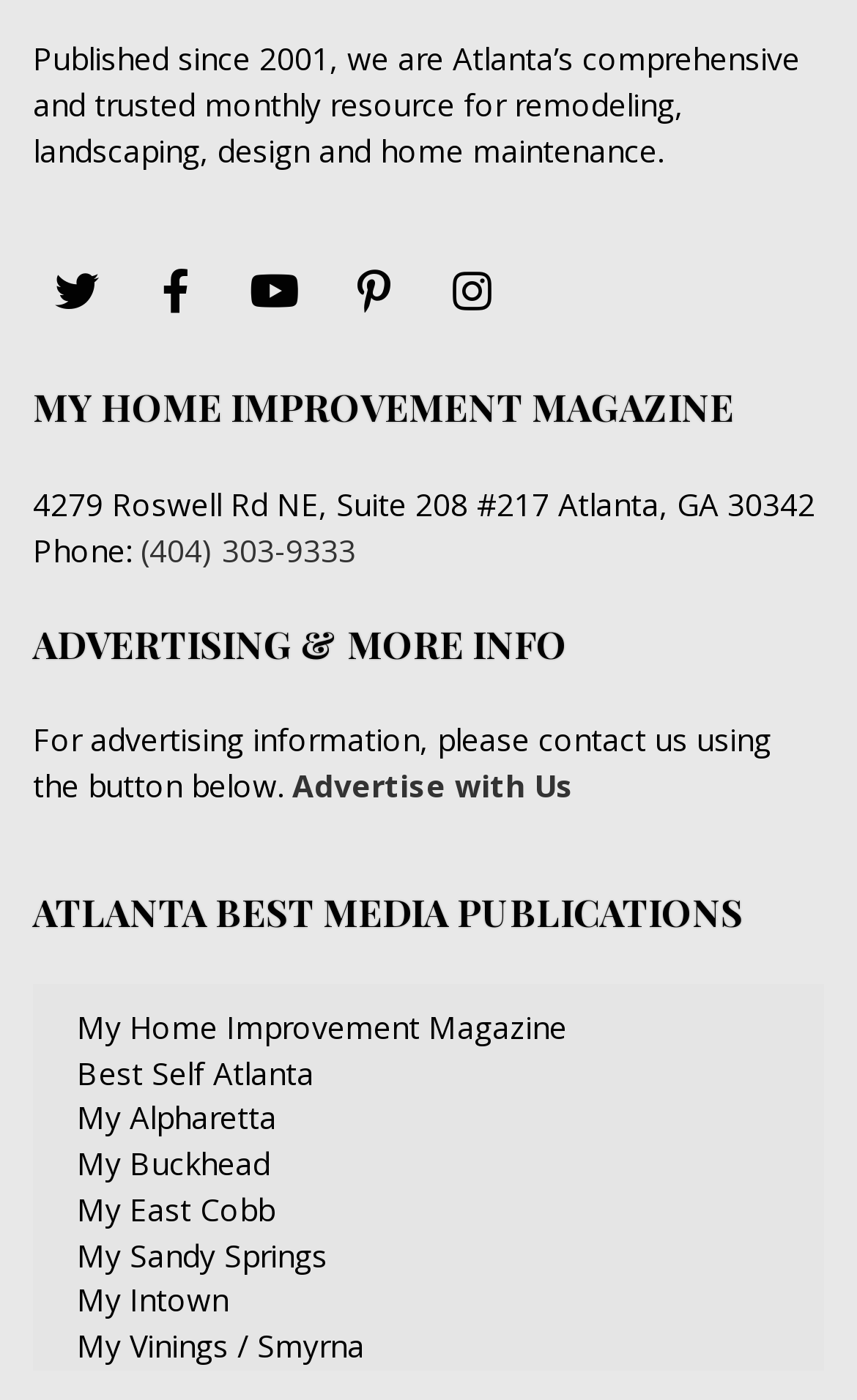Extract the bounding box coordinates for the UI element described as: "My Vinings / Smyrna".

[0.038, 0.946, 0.962, 0.978]